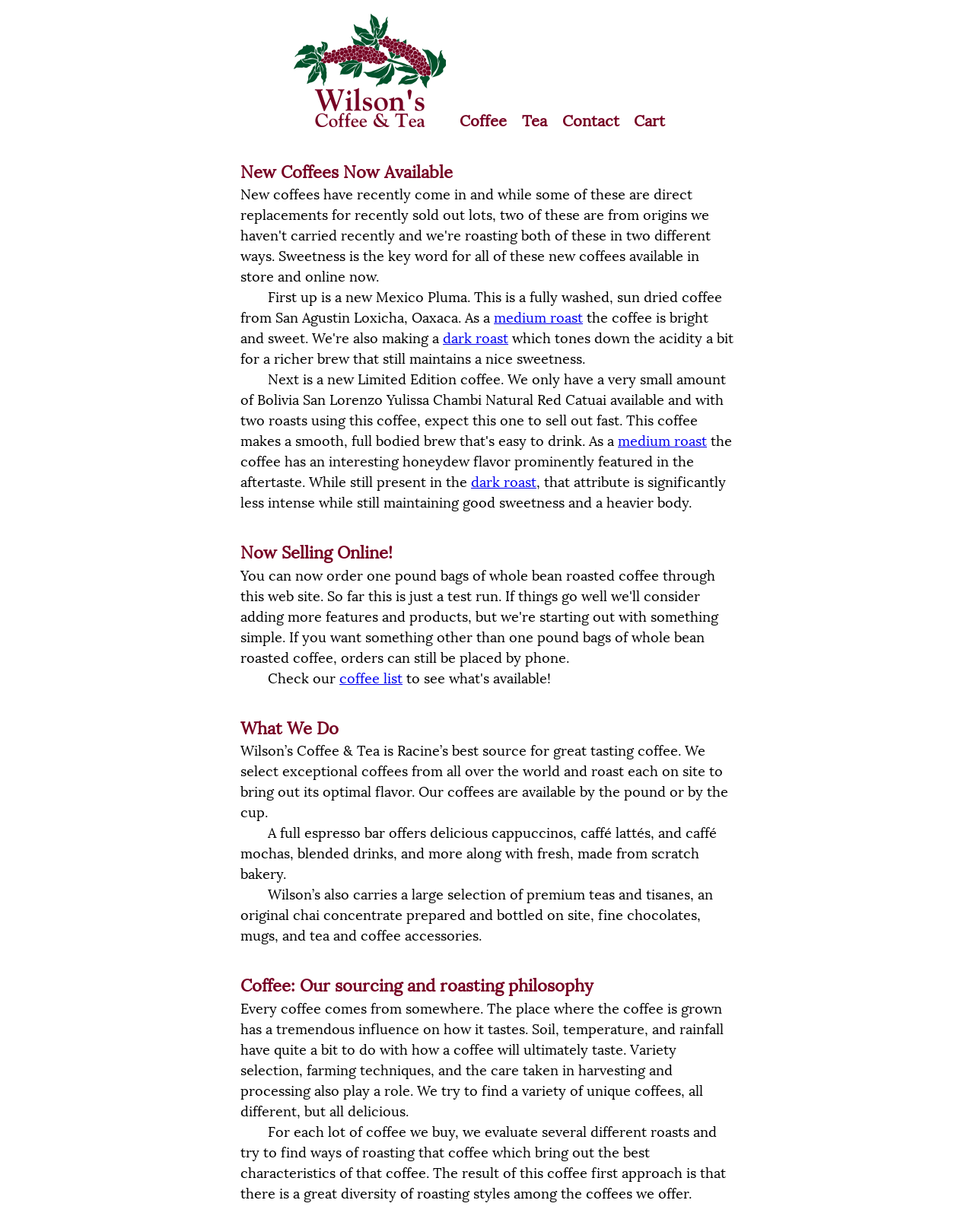What is the new coffee flavor available?
Please give a well-detailed answer to the question.

The new coffee flavor available is mentioned in the section 'New Coffees Now Available', where it says 'First up is a new Mexico Pluma. This is a fully washed, sun dried coffee from San Agustin Loxicha, Oaxaca.'